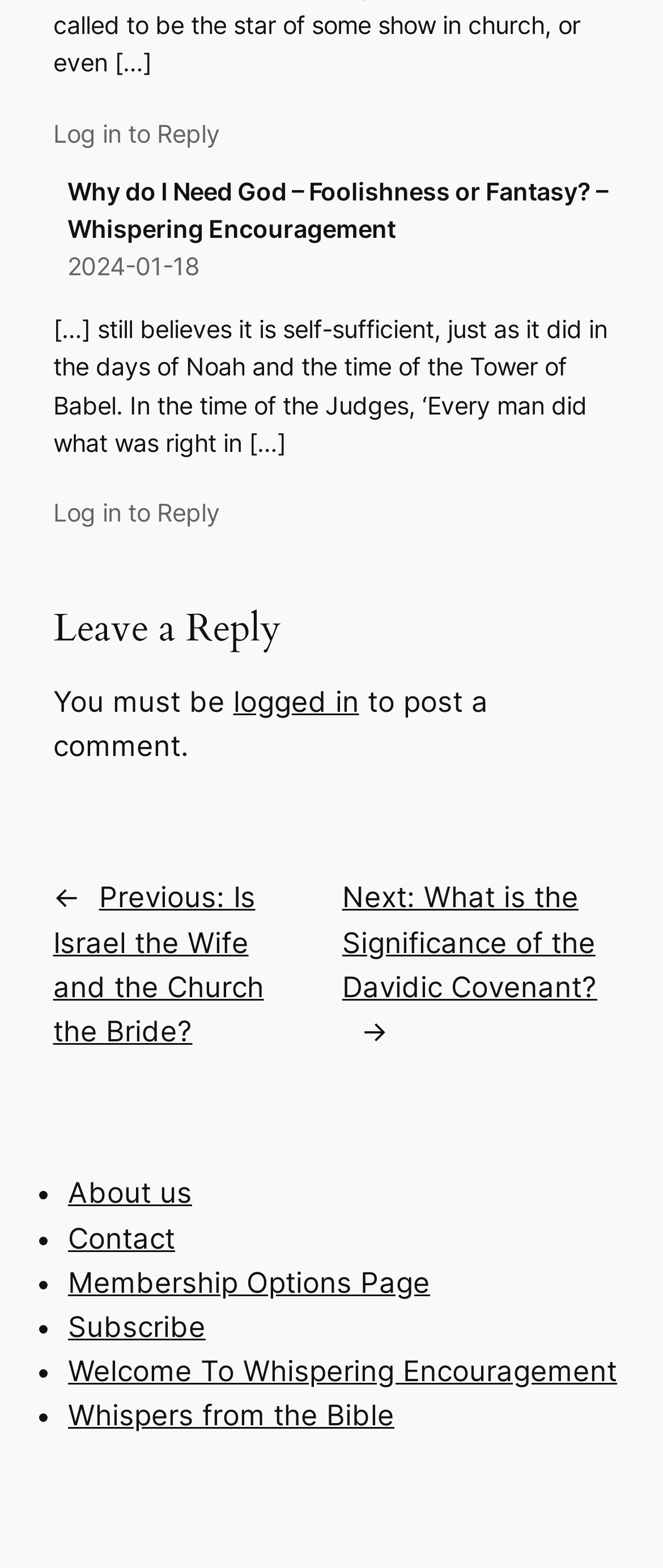Please identify the bounding box coordinates of the element I need to click to follow this instruction: "View previous post".

[0.08, 0.562, 0.398, 0.668]